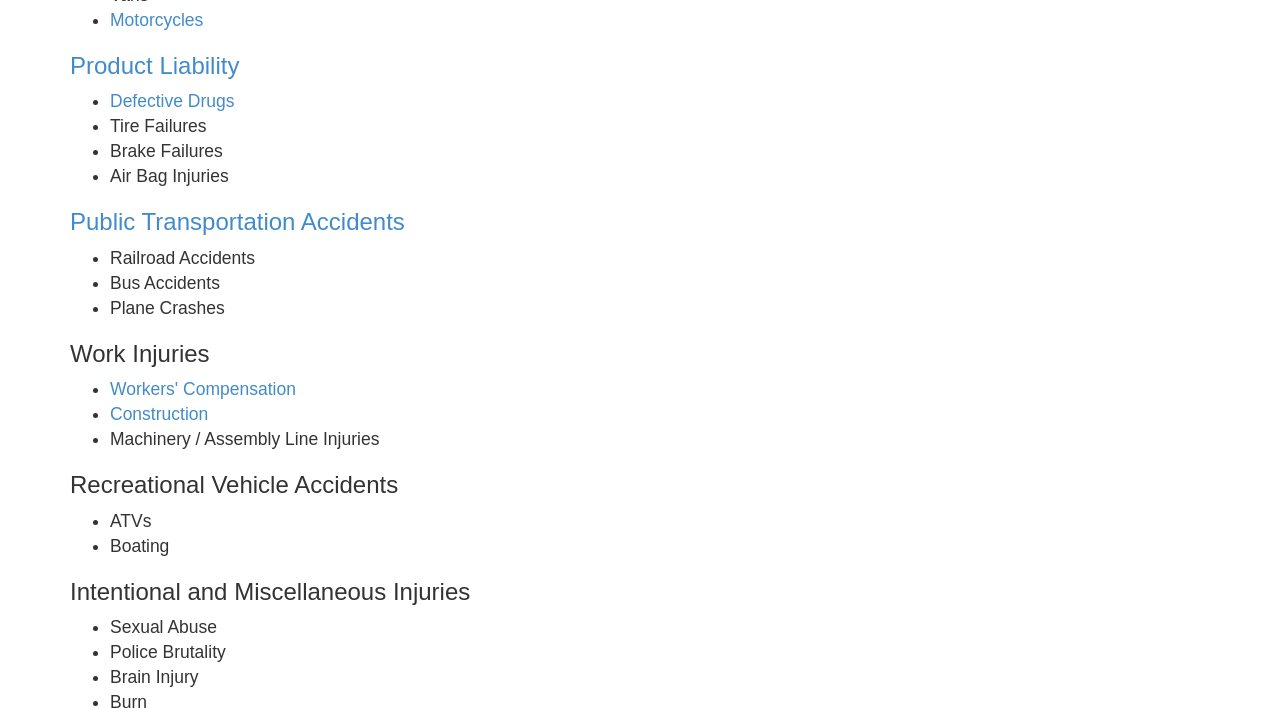What is the last type of injury mentioned on the webpage?
Based on the image content, provide your answer in one word or a short phrase.

Brain Injury